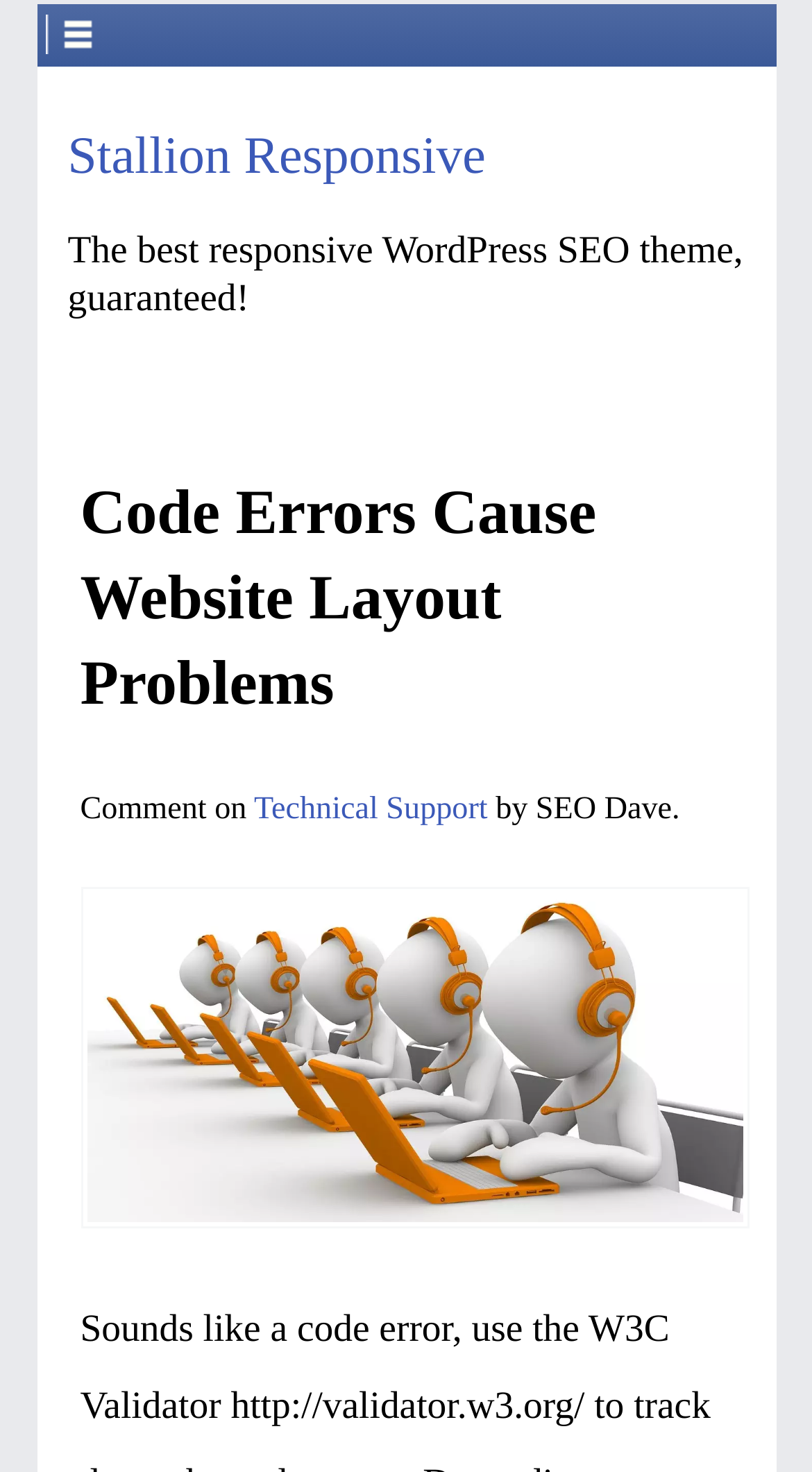Locate the primary heading on the webpage and return its text.

Code Errors Cause Website Layout Problems